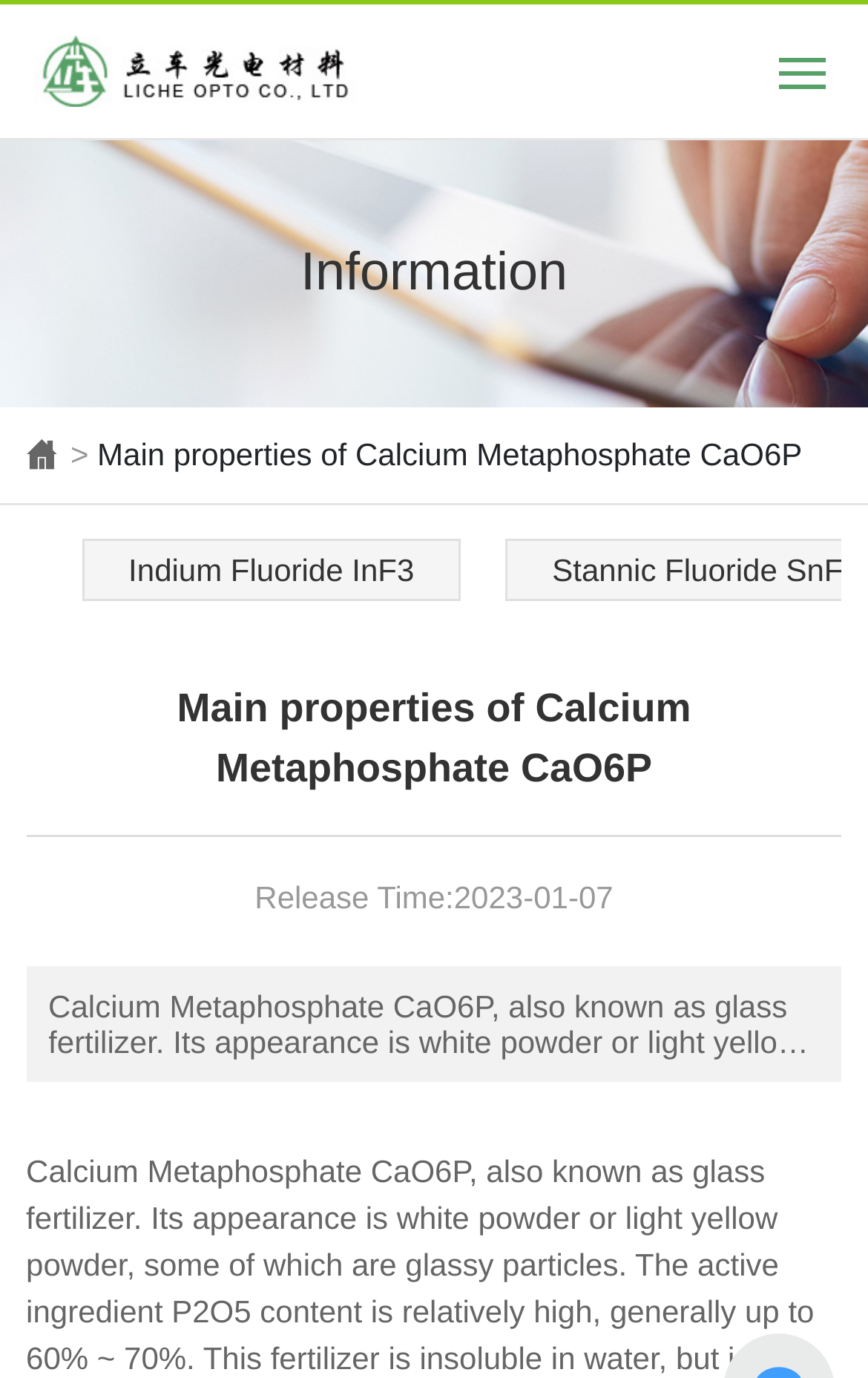What is the company name?
Refer to the image and offer an in-depth and detailed answer to the question.

The company name is obtained from the top-left corner of the webpage, where the logo 'Liche Opto' is displayed.